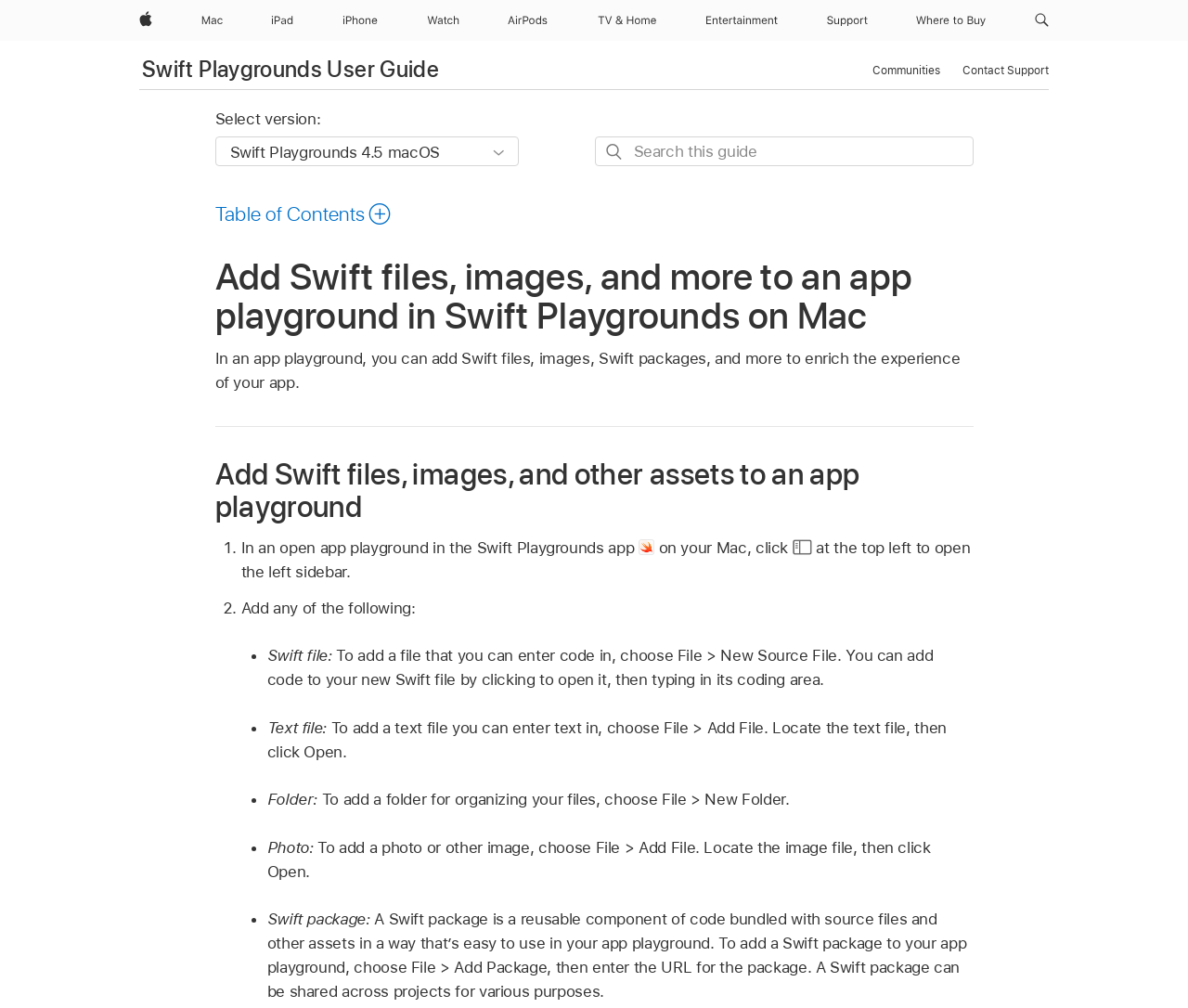With reference to the image, please provide a detailed answer to the following question: How many navigation menus are there?

There are two navigation menus on the webpage, one is the global navigation menu at the top with links to Apple, Mac, iPad, iPhone, Watch, AirPods, TV and Home, Entertainment, Support, and Where to Buy, and the other is the local navigation menu below it with links to Swift Playgrounds User Guide, Communities, and Contact Support.